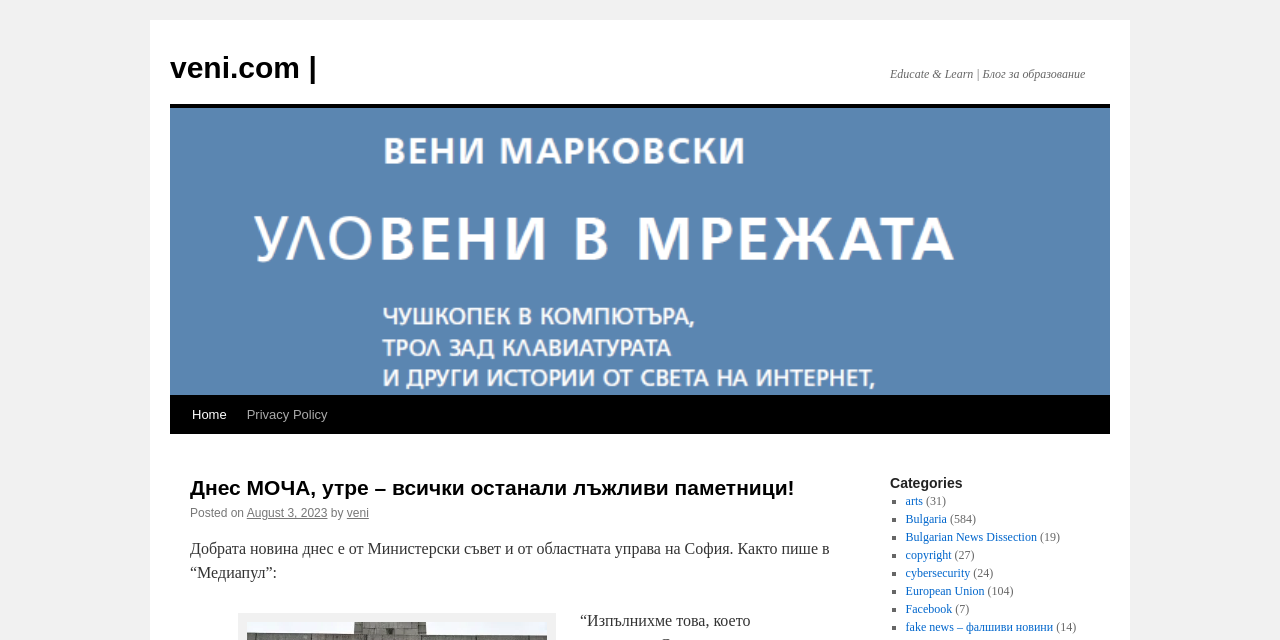Please determine the bounding box coordinates for the UI element described as: "fake news – фалшиви новини".

[0.707, 0.969, 0.823, 0.991]